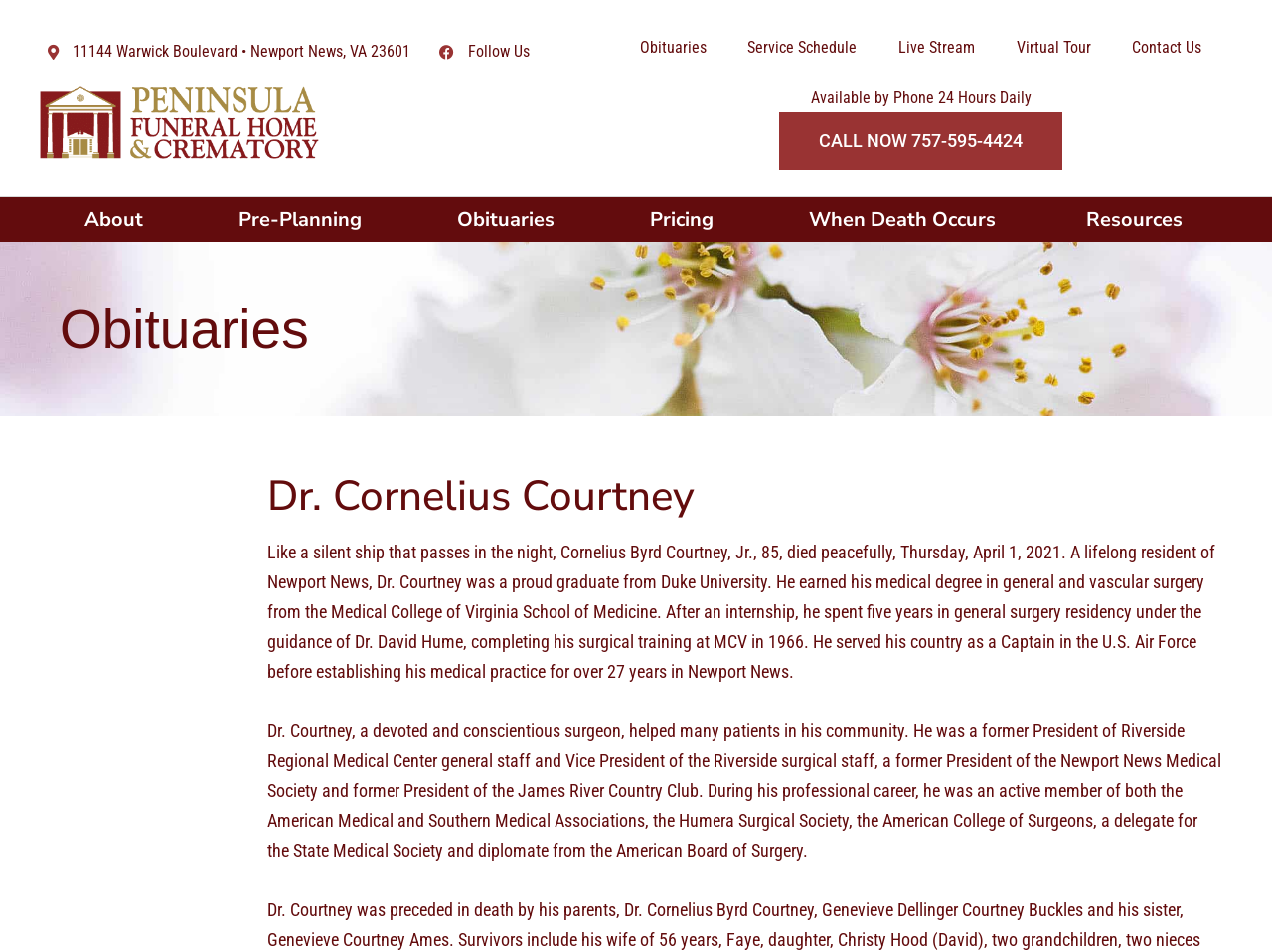Please give the bounding box coordinates of the area that should be clicked to fulfill the following instruction: "Call the funeral home now". The coordinates should be in the format of four float numbers from 0 to 1, i.e., [left, top, right, bottom].

[0.612, 0.117, 0.836, 0.18]